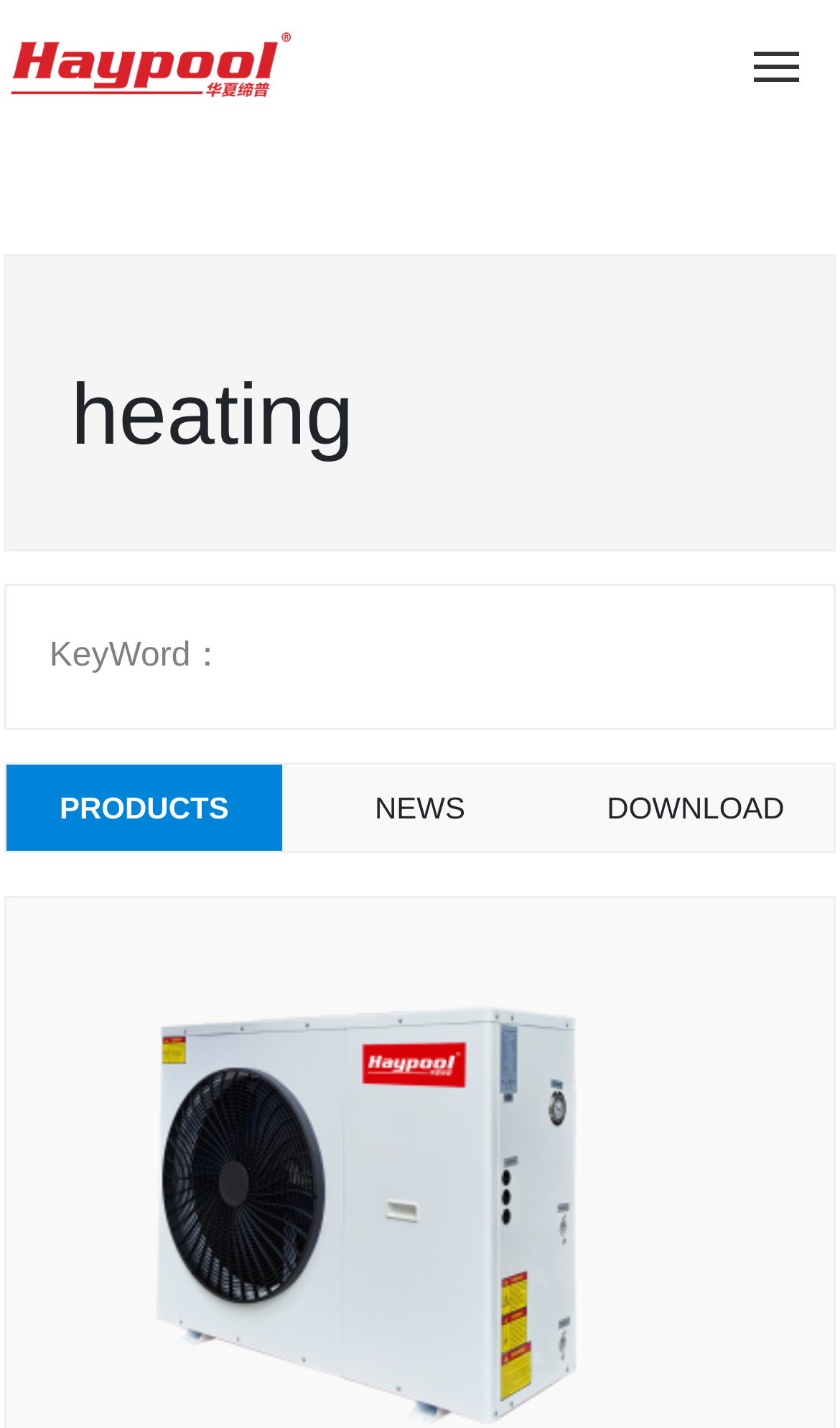Please determine the bounding box coordinates of the element's region to click in order to carry out the following instruction: "view Products". The coordinates should be four float numbers between 0 and 1, i.e., [left, top, right, bottom].

[0.051, 0.275, 0.909, 0.308]